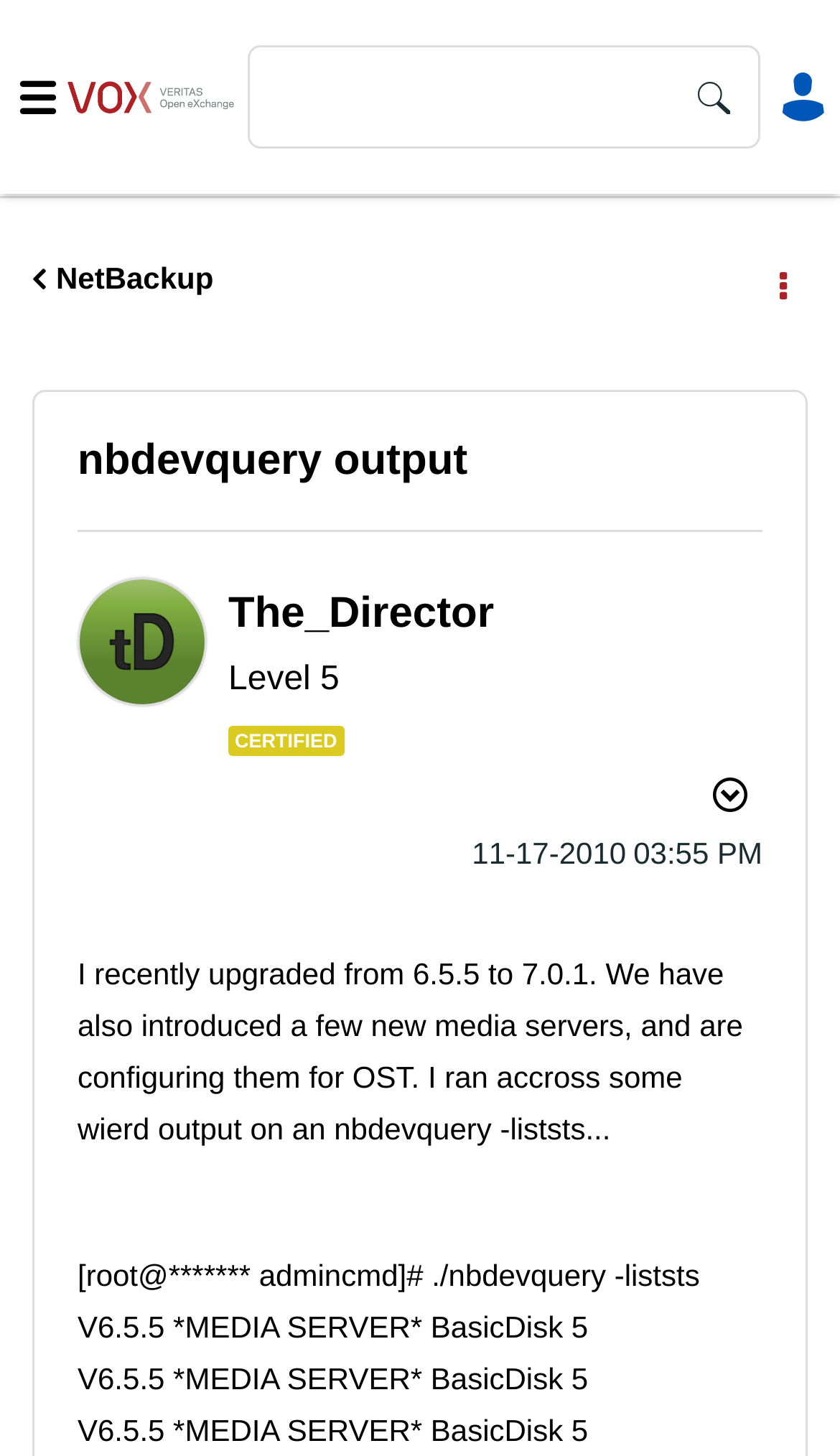Locate the bounding box coordinates of the segment that needs to be clicked to meet this instruction: "Search for it".

None